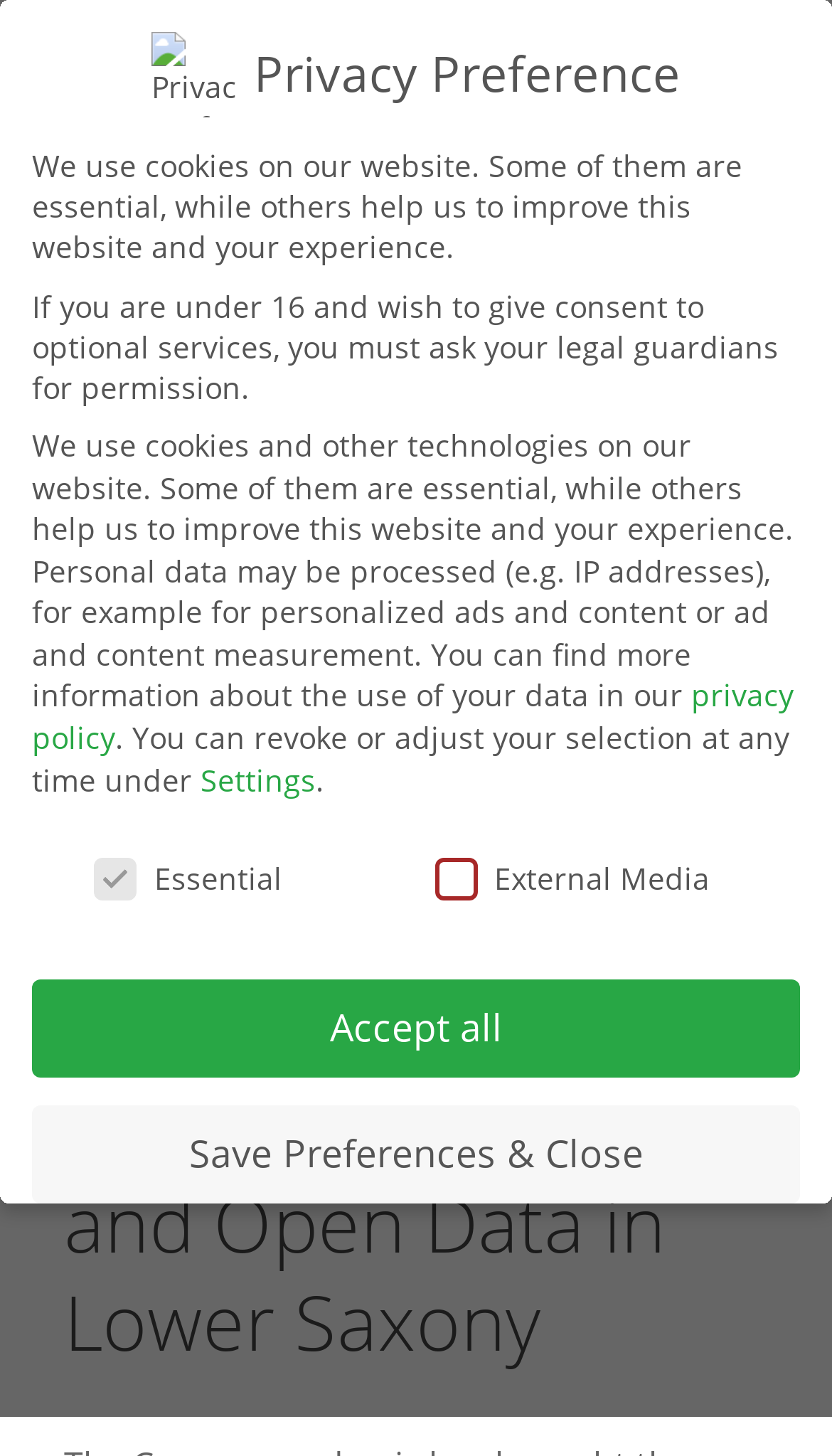Locate the bounding box coordinates of the clickable area to execute the instruction: "View privacy policy". Provide the coordinates as four float numbers between 0 and 1, represented as [left, top, right, bottom].

[0.038, 0.464, 0.954, 0.52]